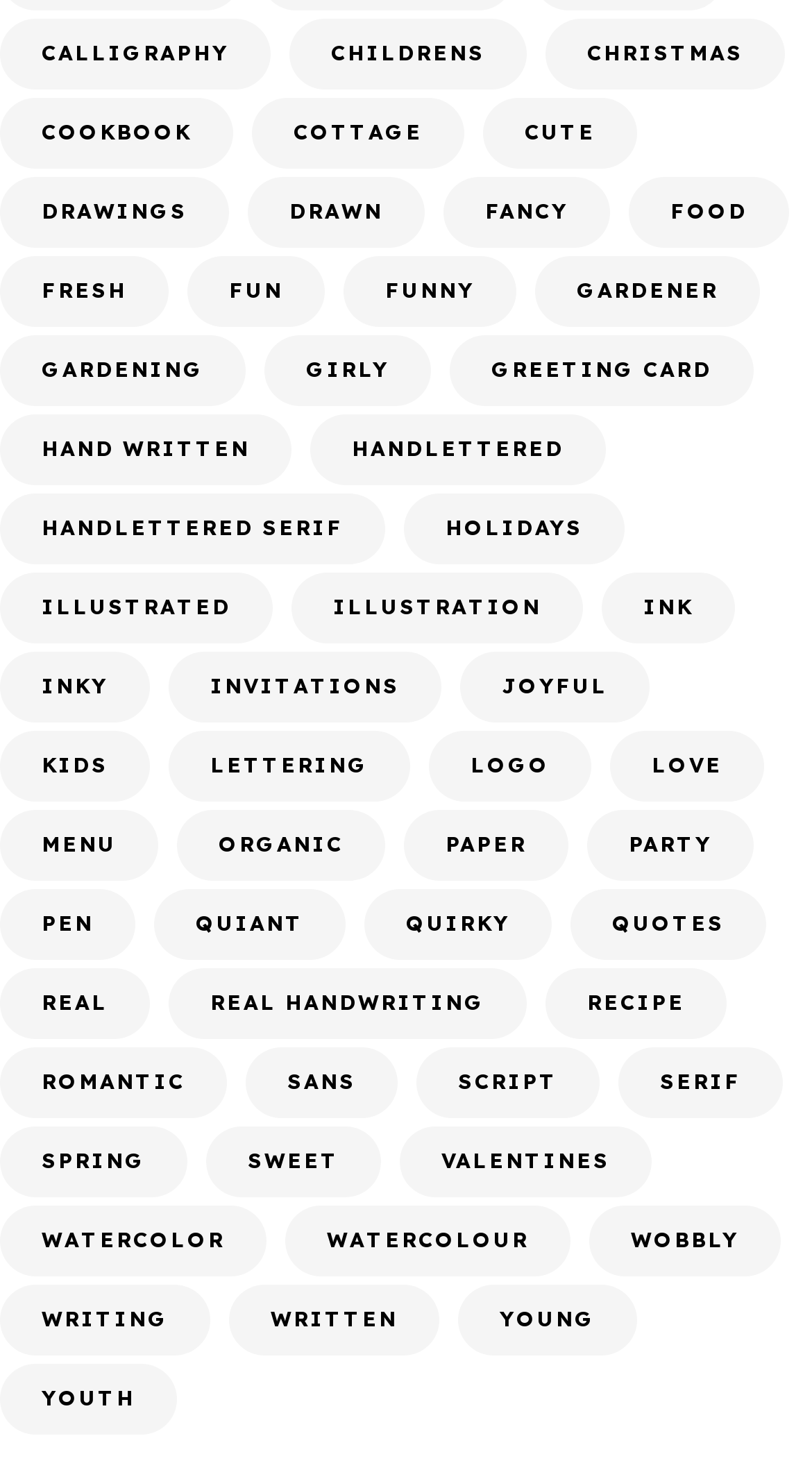Find and indicate the bounding box coordinates of the region you should select to follow the given instruction: "Explore the 'CHRISTMAS' category".

[0.672, 0.013, 0.967, 0.062]